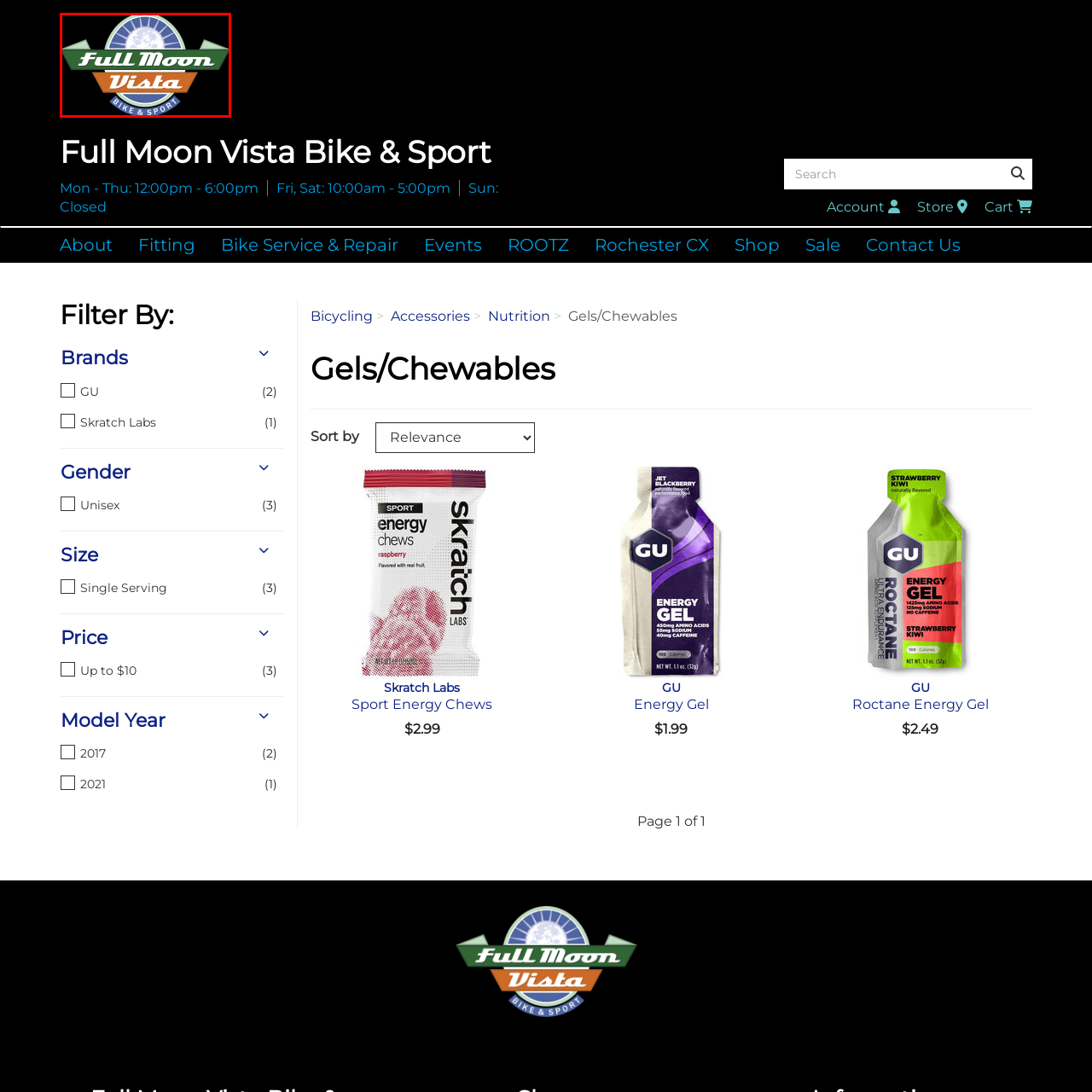What type of font is used for 'Bike & Sport'?
Focus on the image section enclosed by the red bounding box and answer the question thoroughly.

The caption states that the words 'Bike & Sport' are presented in a clean, professional font, which suggests that the font used is simple, yet elegant and suitable for a business setting.